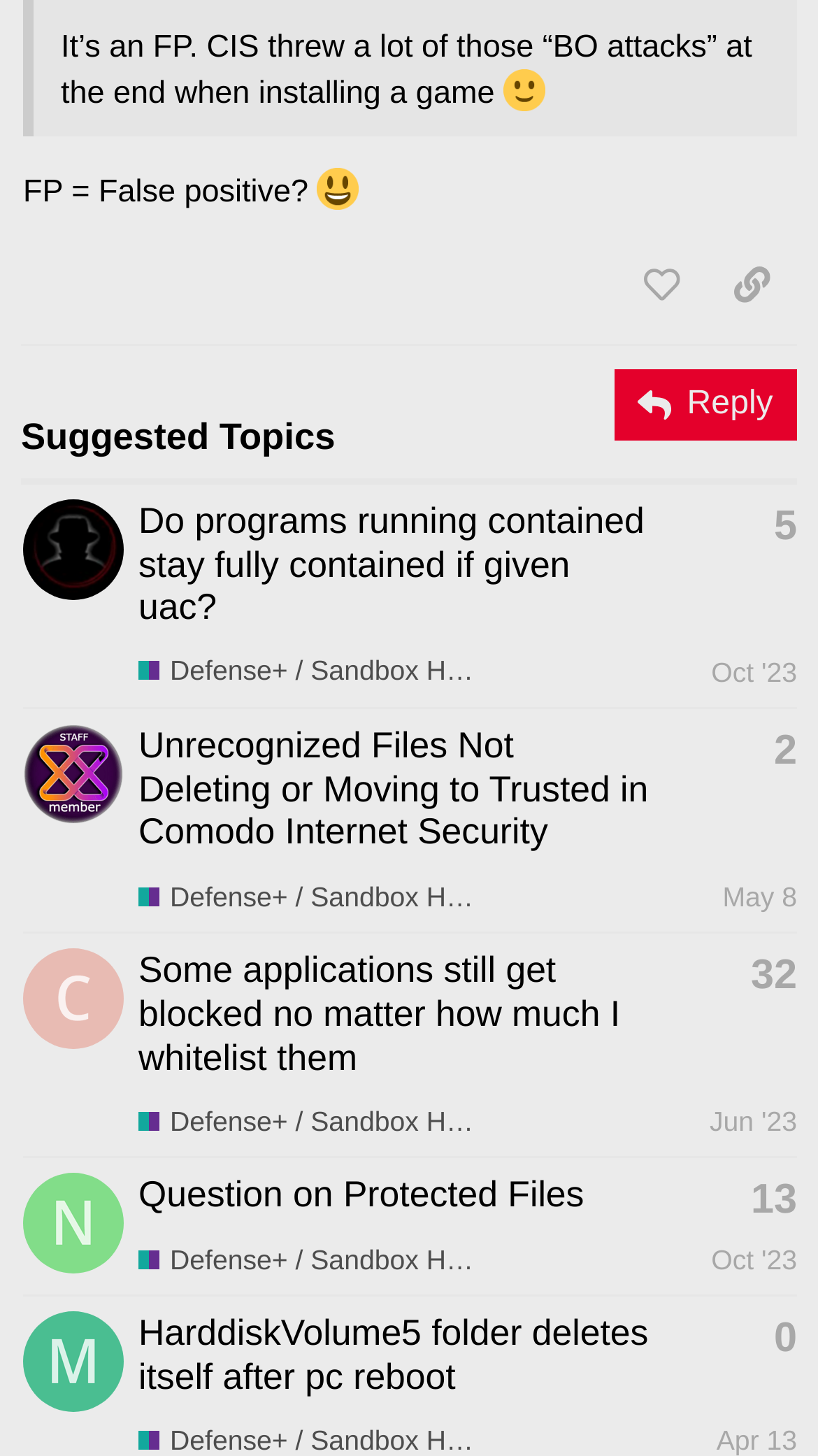Provide the bounding box coordinates for the UI element described in this sentence: "Reply". The coordinates should be four float values between 0 and 1, i.e., [left, top, right, bottom].

[0.751, 0.253, 0.974, 0.302]